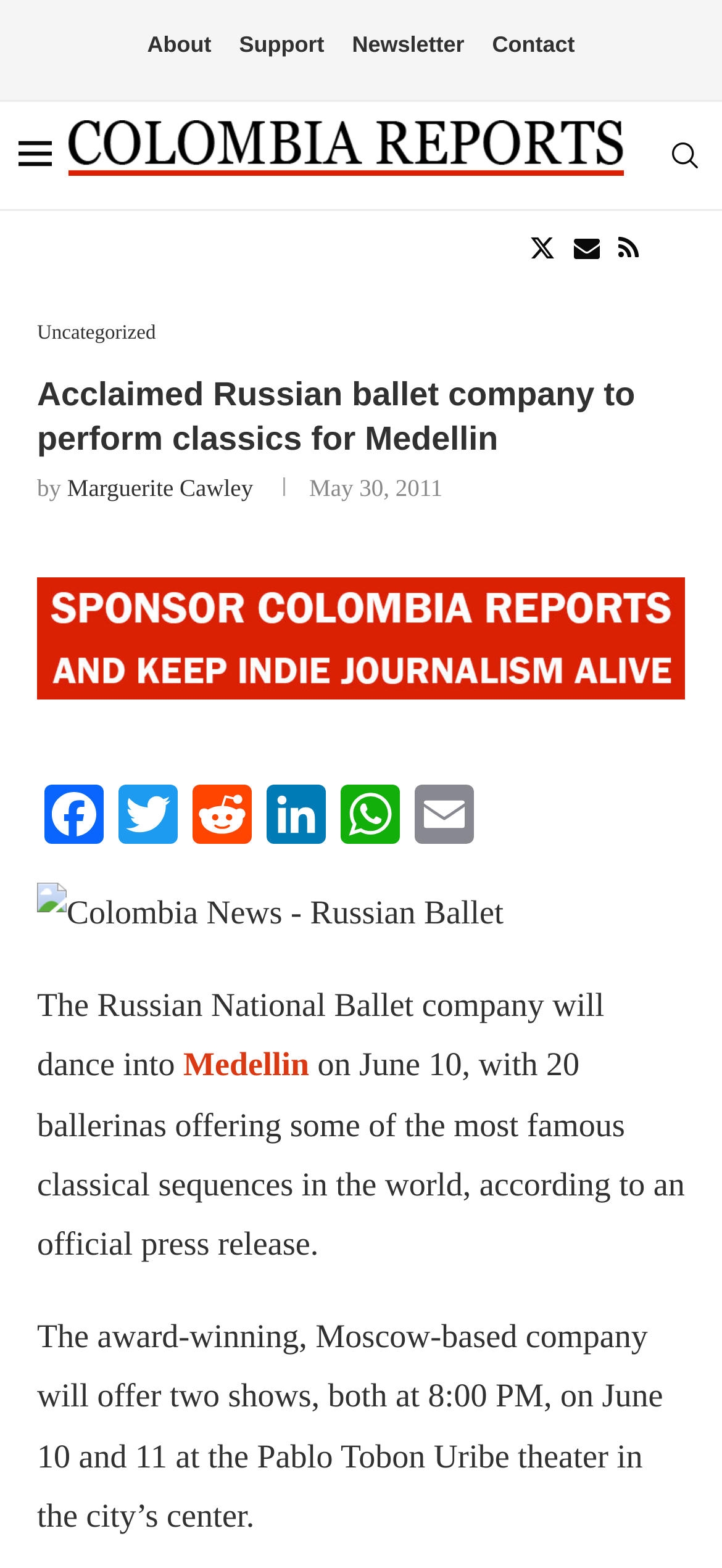Kindly determine the bounding box coordinates of the area that needs to be clicked to fulfill this instruction: "Follow on Twitter".

[0.733, 0.124, 0.769, 0.192]